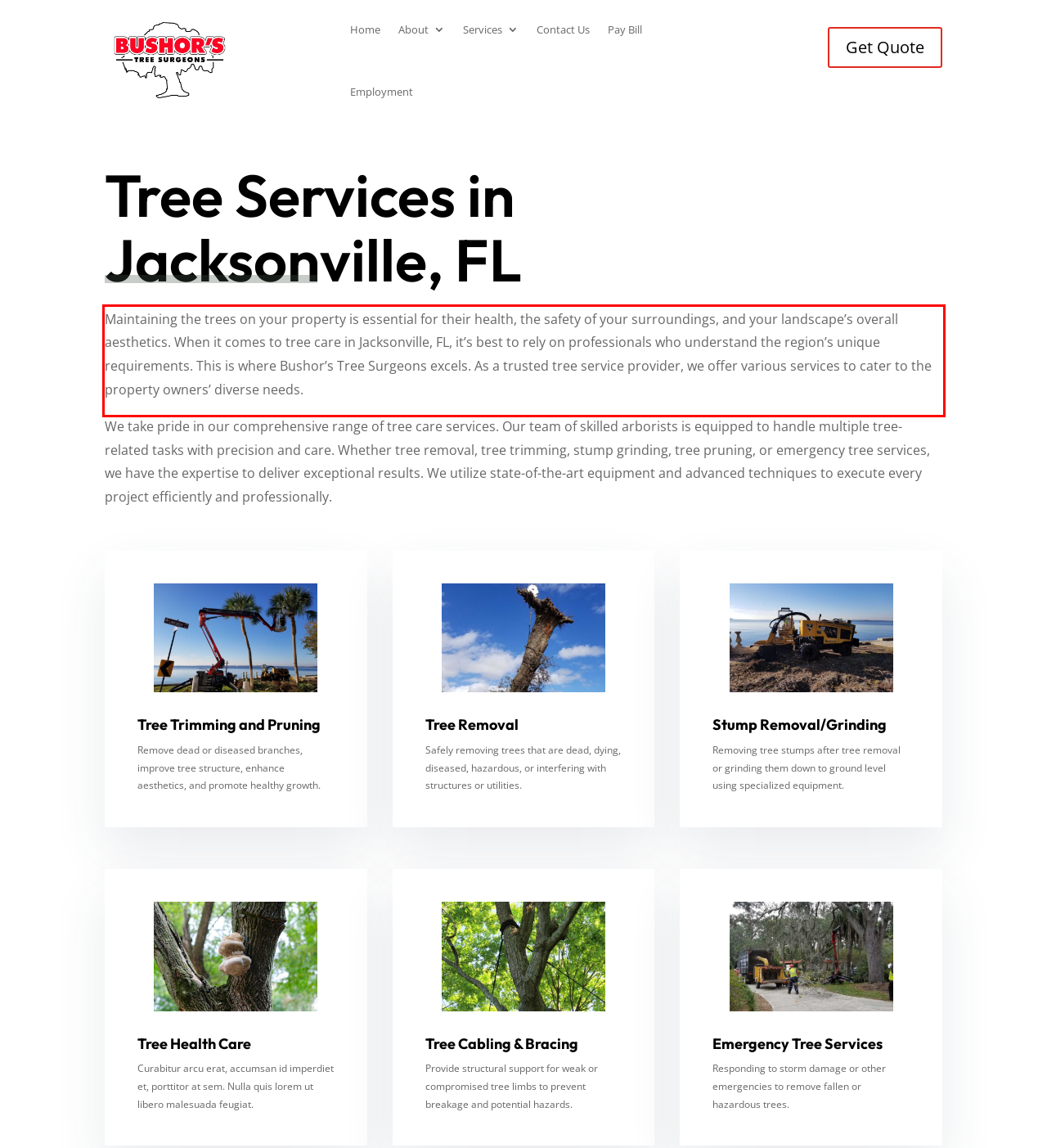View the screenshot of the webpage and identify the UI element surrounded by a red bounding box. Extract the text contained within this red bounding box.

Maintaining the trees on your property is essential for their health, the safety of your surroundings, and your landscape’s overall aesthetics. When it comes to tree care in Jacksonville, FL, it’s best to rely on professionals who understand the region’s unique requirements. This is where Bushor’s Tree Surgeons excels. As a trusted tree service provider, we offer various services to cater to the property owners’ diverse needs.